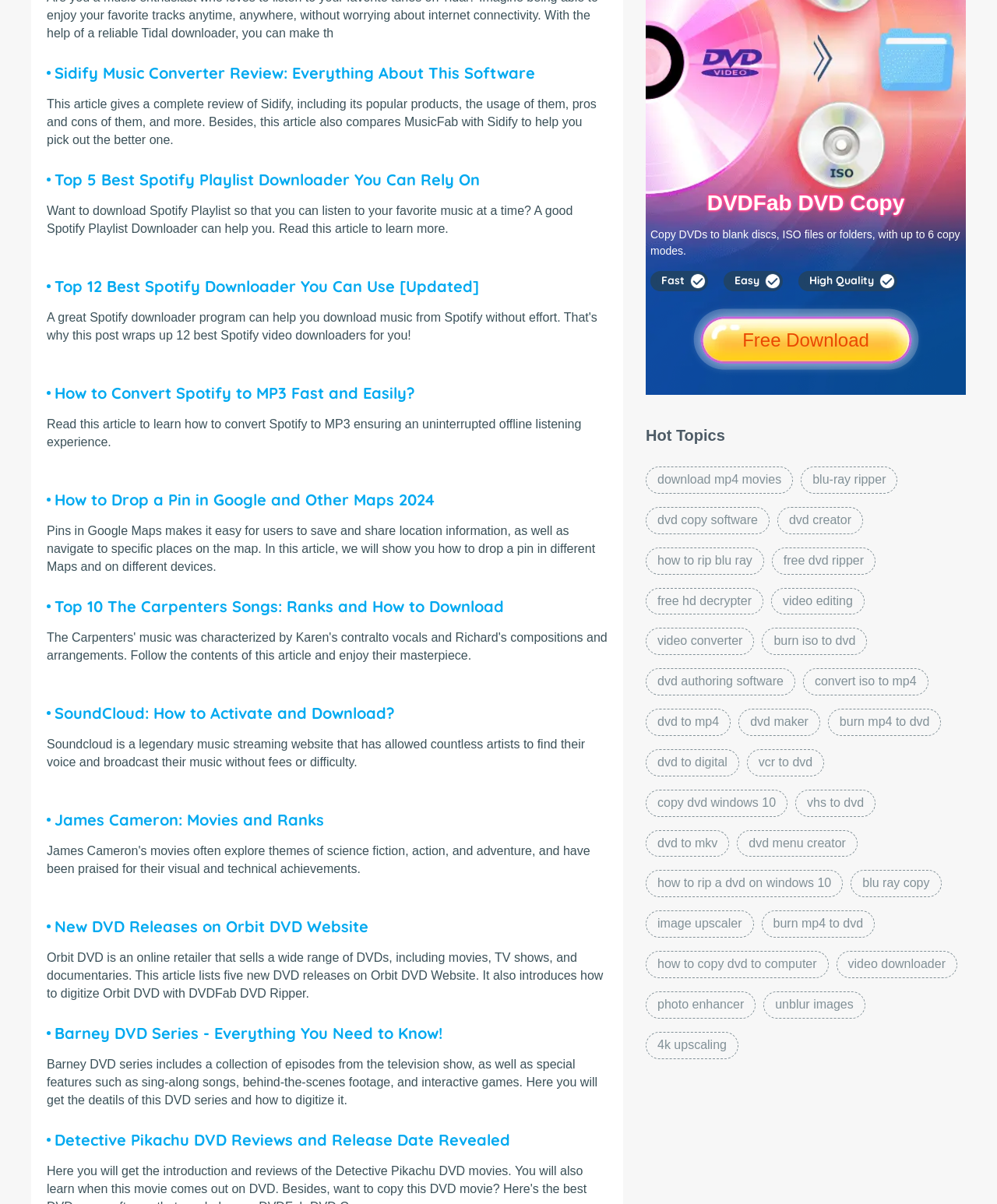Utilize the information from the image to answer the question in detail:
What is the purpose of the Barney DVD series?

The Barney DVD series is a collection of episodes from the television show, as well as special features such as sing-along songs, behind-the-scenes footage, and interactive games, according to the paragraph about the Barney DVD series.